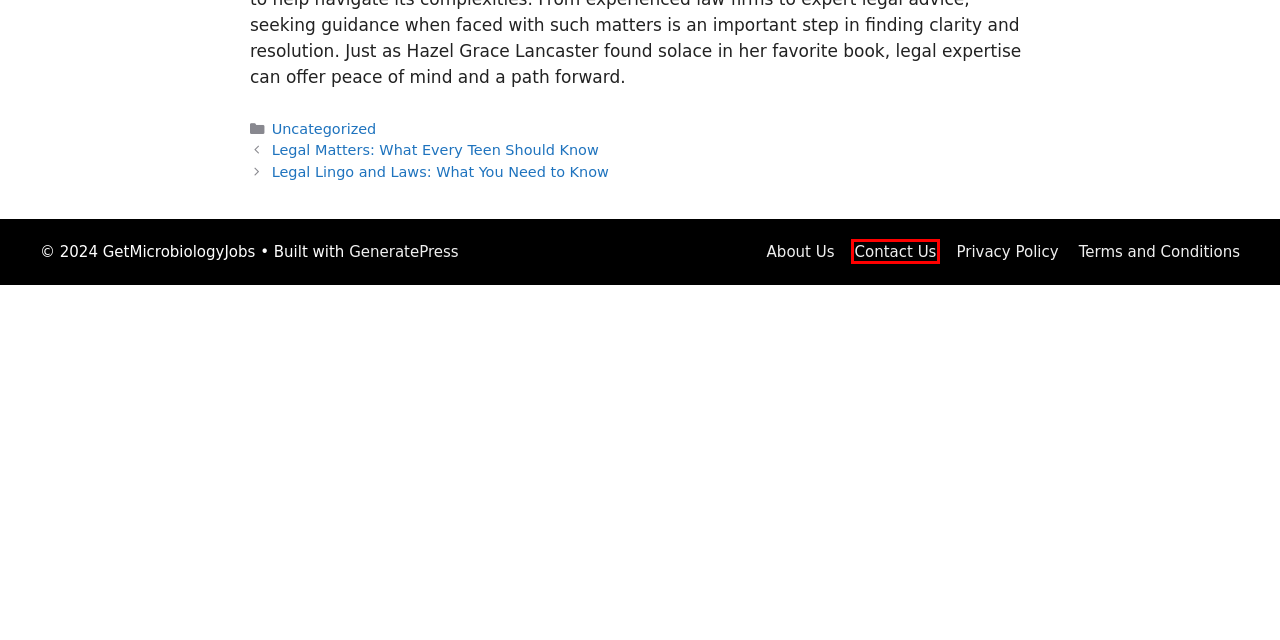Consider the screenshot of a webpage with a red bounding box and select the webpage description that best describes the new page that appears after clicking the element inside the red box. Here are the candidates:
A. Contact Us – GetMicrobiologyJobs
B. Legal Matters: What Every Teen Should Know – GetMicrobiologyJobs
C. Legal Lingo and Laws: What You Need to Know – GetMicrobiologyJobs
D. Privacy Policy – GetMicrobiologyJobs
E. Are Golf Carts Street Legal in Tennessee? | Legal Guidelines & Requirements - Grampos Fera
F. Uncategorized – GetMicrobiologyJobs
G. How to Make Money from Government Contracts: Insider Tips – PADMANSHAH TECHNOLOGIES
H. About Us – GetMicrobiologyJobs

A